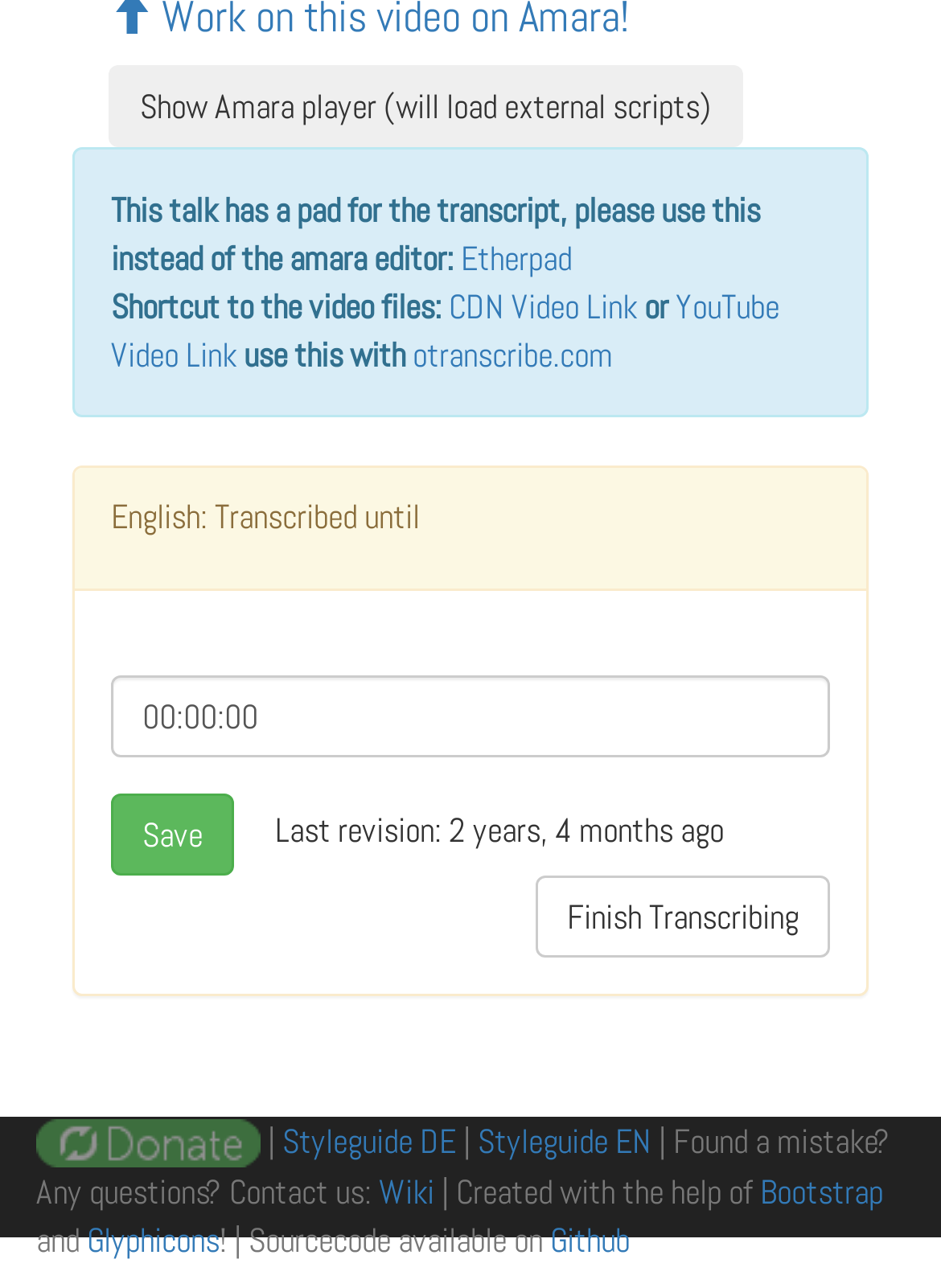Please identify the bounding box coordinates of the clickable area that will fulfill the following instruction: "Open the 'Etherpad' link". The coordinates should be in the format of four float numbers between 0 and 1, i.e., [left, top, right, bottom].

[0.49, 0.183, 0.608, 0.217]